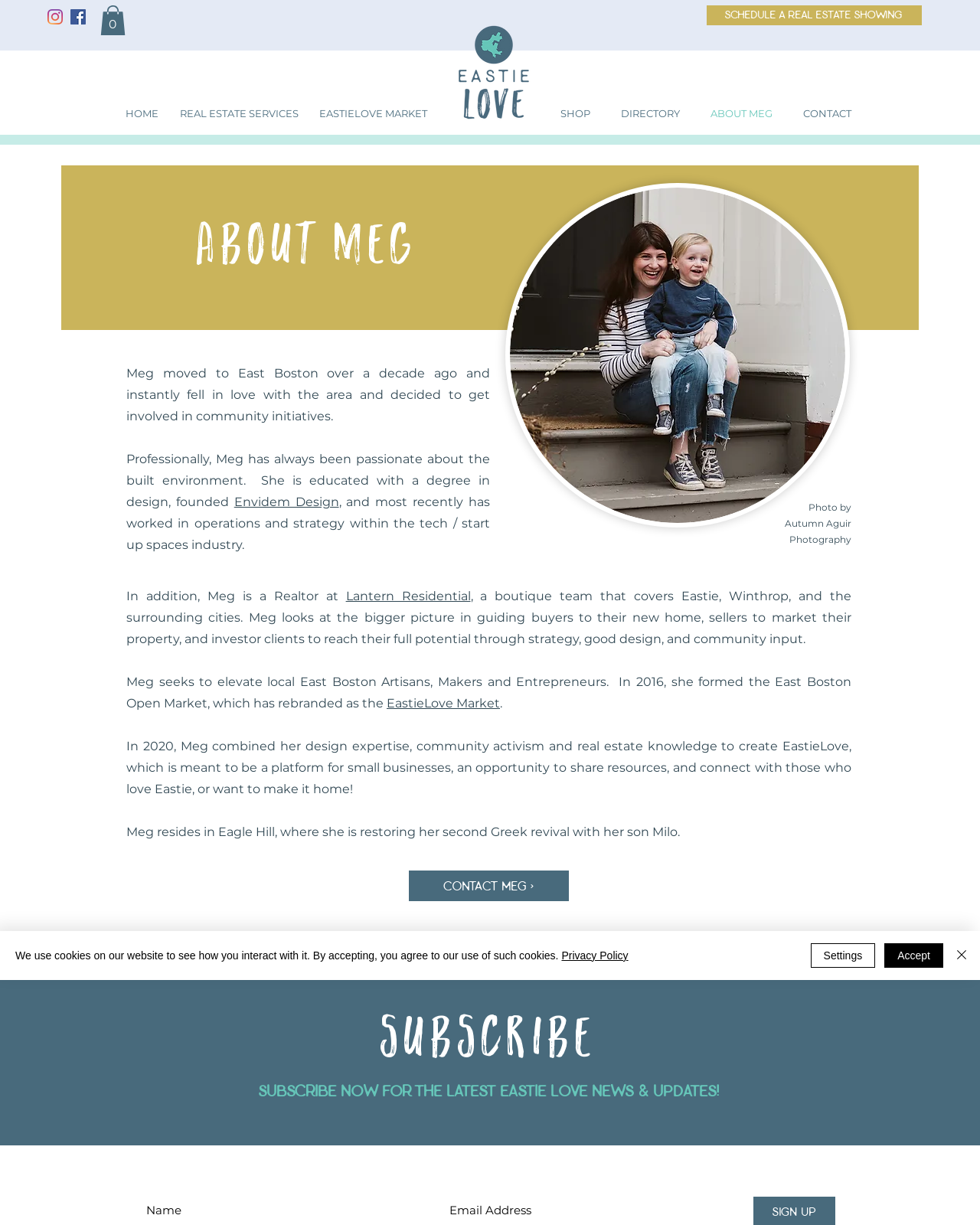Please reply with a single word or brief phrase to the question: 
What is the name of the community resource?

EastieLove